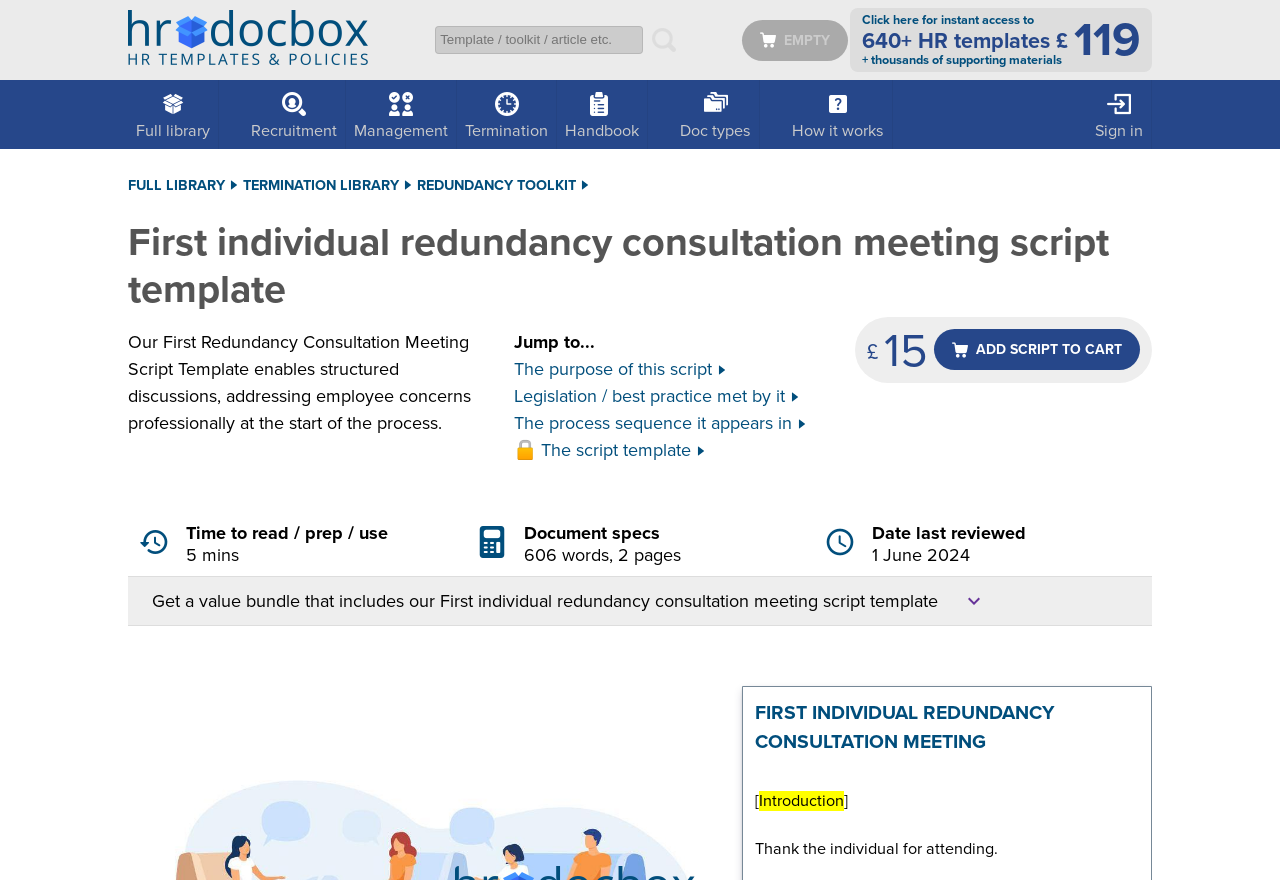How much does the script template cost? Using the information from the screenshot, answer with a single word or phrase.

£15